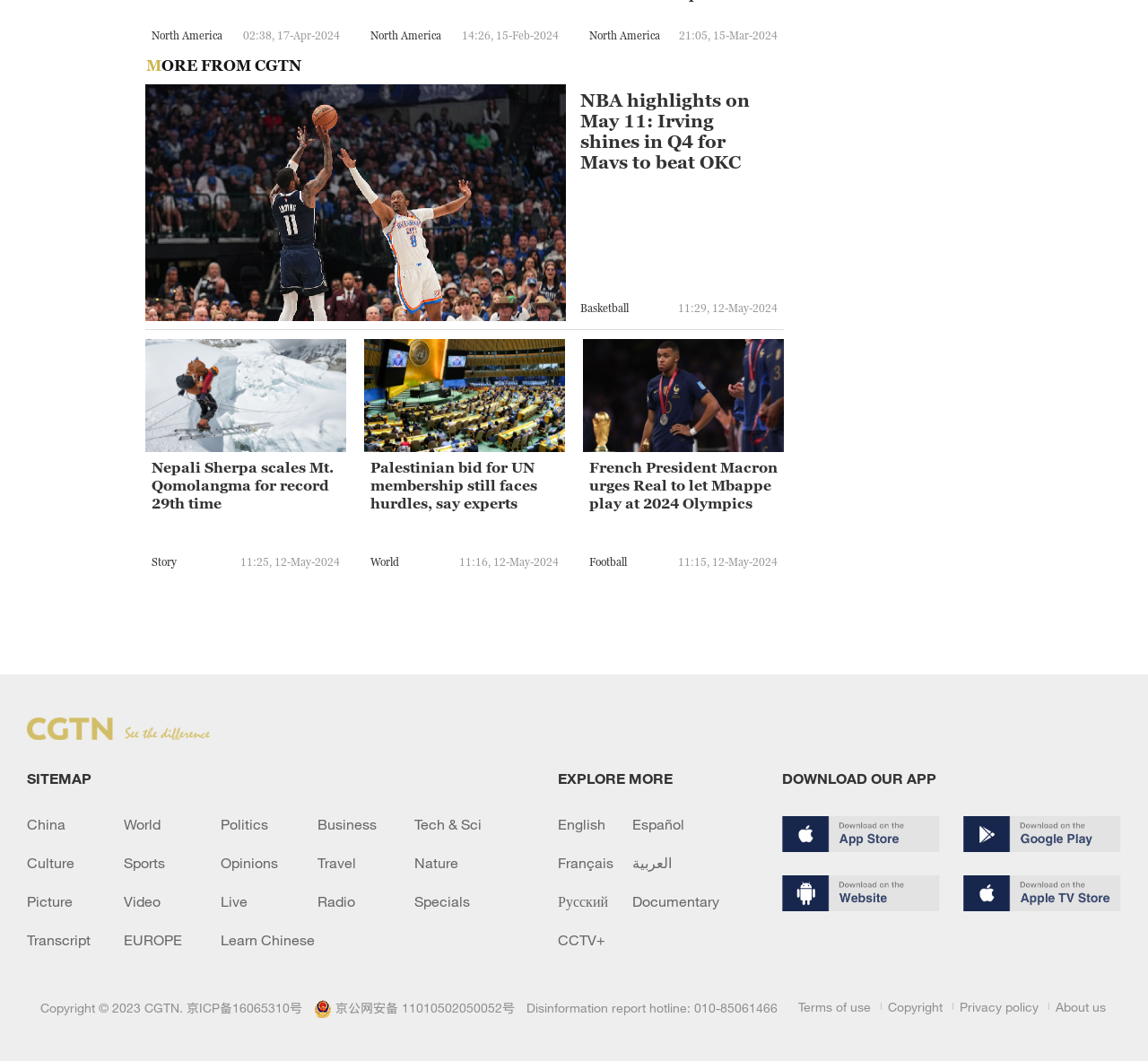Please pinpoint the bounding box coordinates for the region I should click to adhere to this instruction: "Click on the 'NBA highlights on May 11: Irving shines in Q4 for Mavs to beat OKC' link".

[0.127, 0.181, 0.493, 0.197]